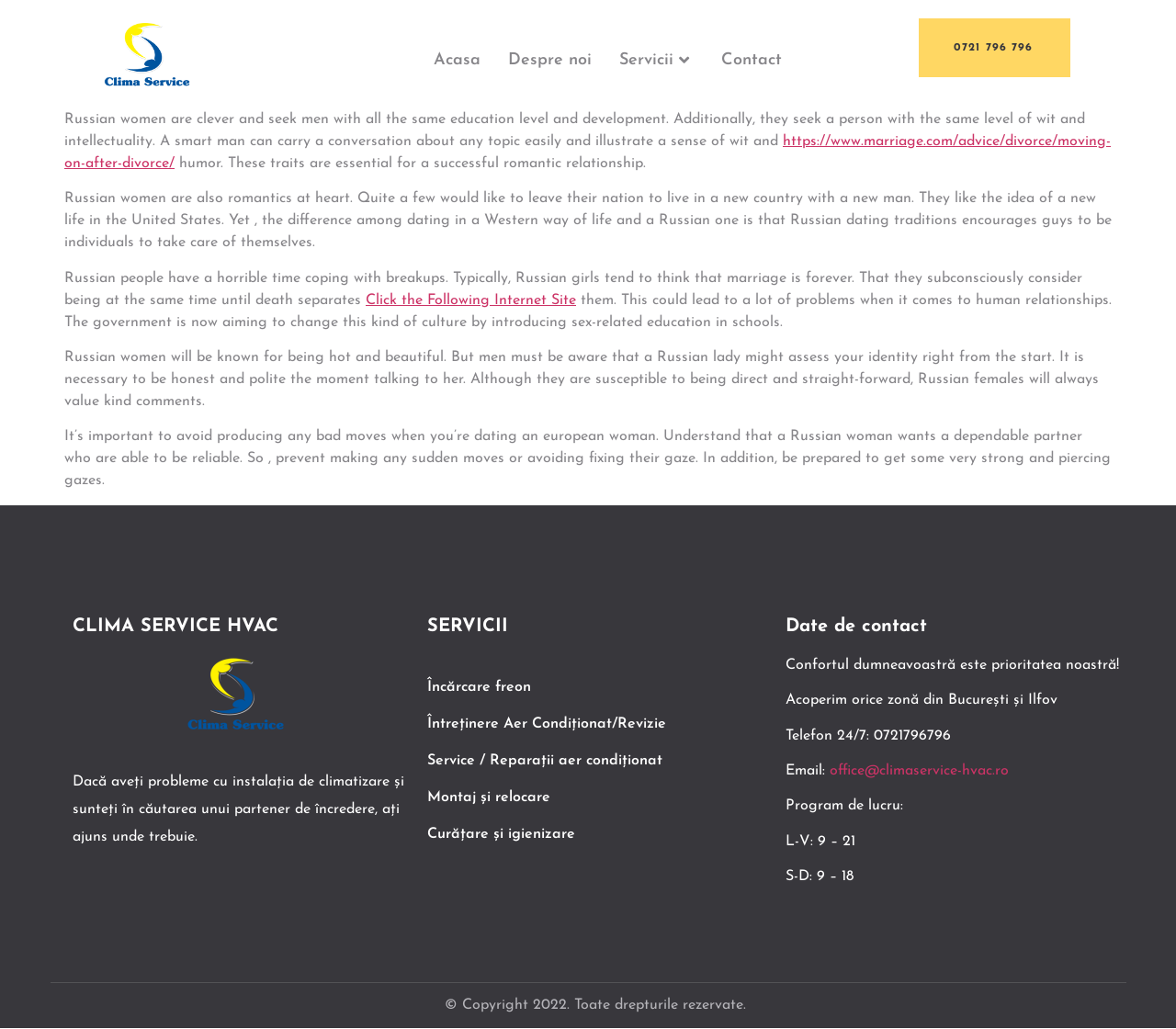Determine the bounding box coordinates of the clickable element necessary to fulfill the instruction: "Call the phone number 0721796796". Provide the coordinates as four float numbers within the 0 to 1 range, i.e., [left, top, right, bottom].

[0.781, 0.018, 0.91, 0.075]